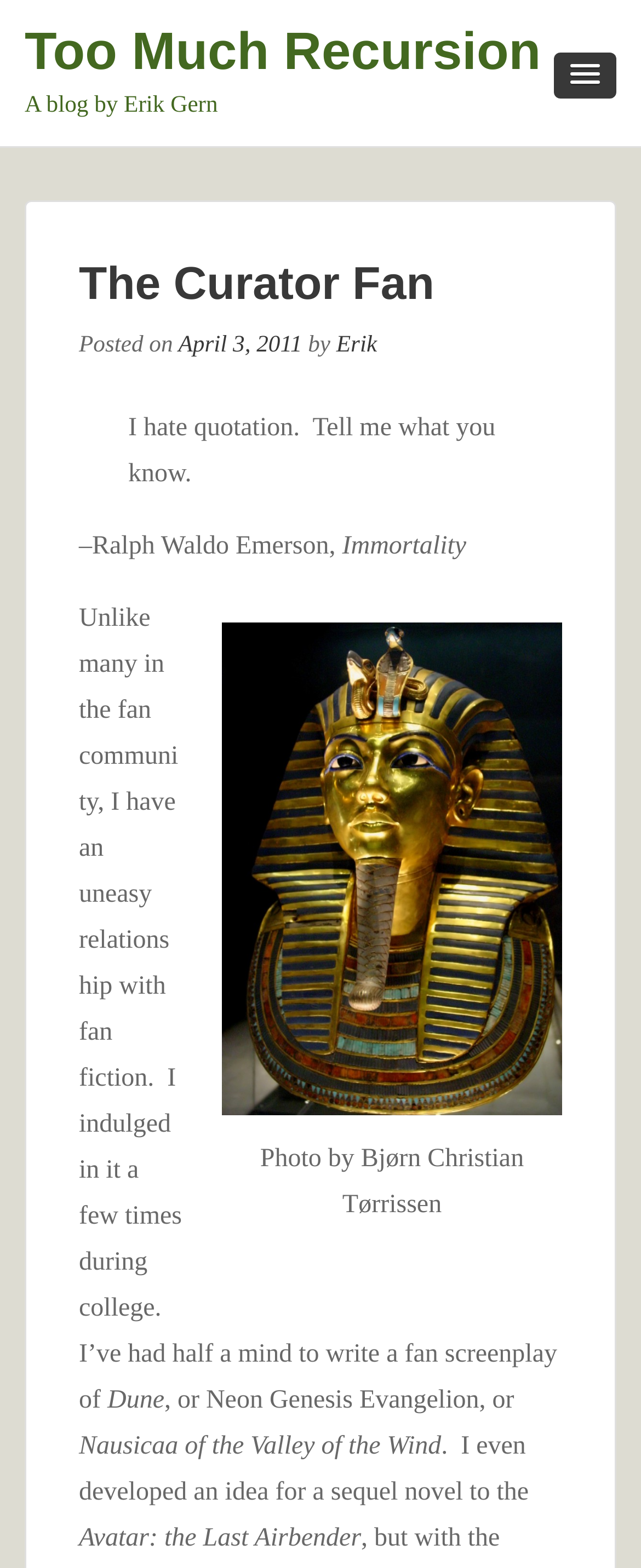Create a detailed summary of the webpage's content and design.

This webpage is a blog post titled "Too Much Recursion" by Erik Gern, as indicated by the heading at the top of the page. Below the title, there is a brief description of the blog, "A blog by Erik Gern". 

On the top right corner, there is a button with a popup menu. 

The main content of the blog post is divided into several sections. The first section starts with a quote from Ralph Waldo Emerson, followed by a mention of "Immortality". 

Below the quote, there is a large image that takes up most of the width of the page, with a caption "Photo by Bjørn Christian Tørrissen" at the bottom. 

The main text of the blog post begins below the image, discussing the author's uneasy relationship with fan fiction. The text is divided into several paragraphs, mentioning specific titles such as "Dune", "Neon Genesis Evangelion", "Nausicaa of the Valley of the Wind", and "Avatar: the Last Airbender".